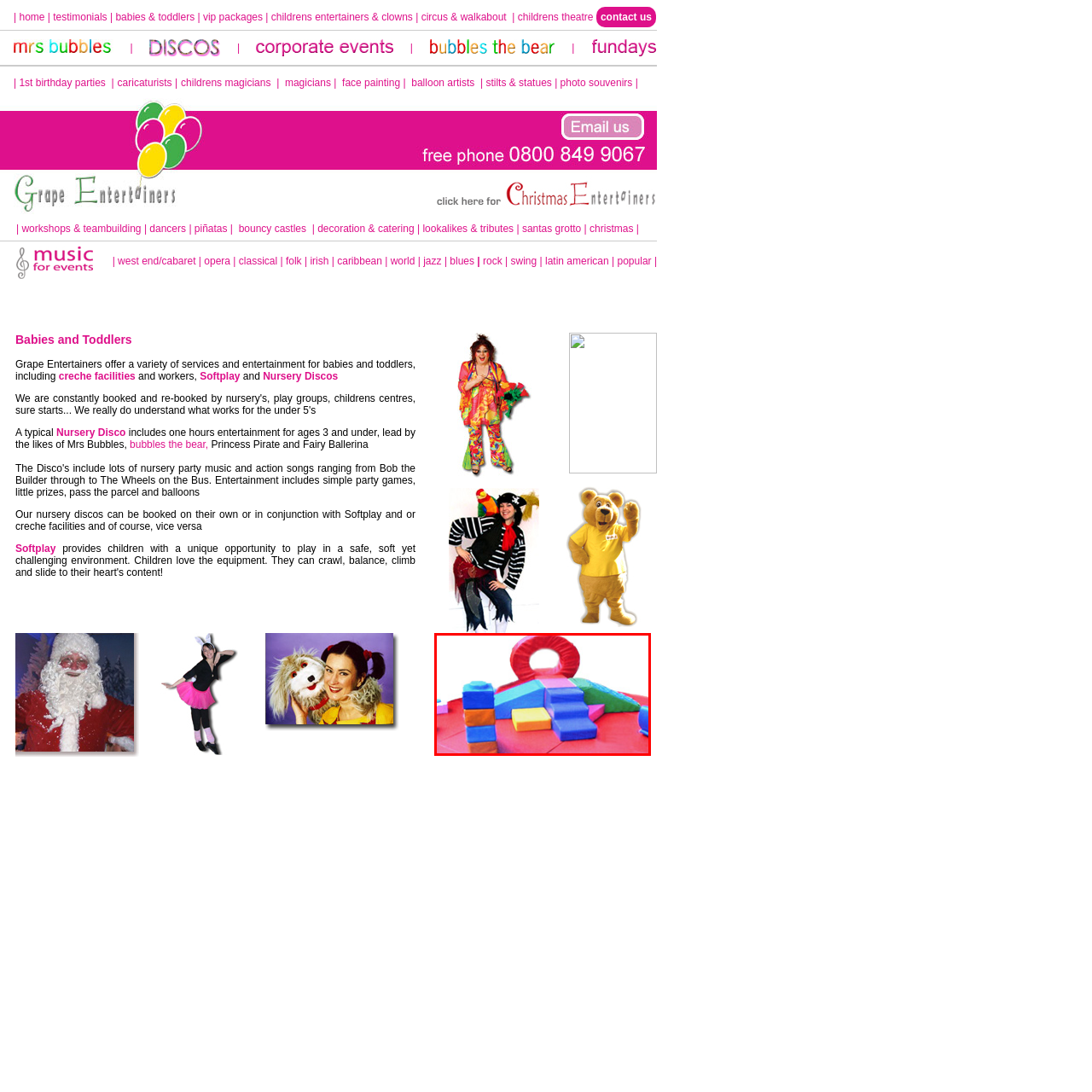Concentrate on the part of the image bordered in red, What is at the top of the sloping surface? Answer concisely with a word or phrase.

A red circular ring